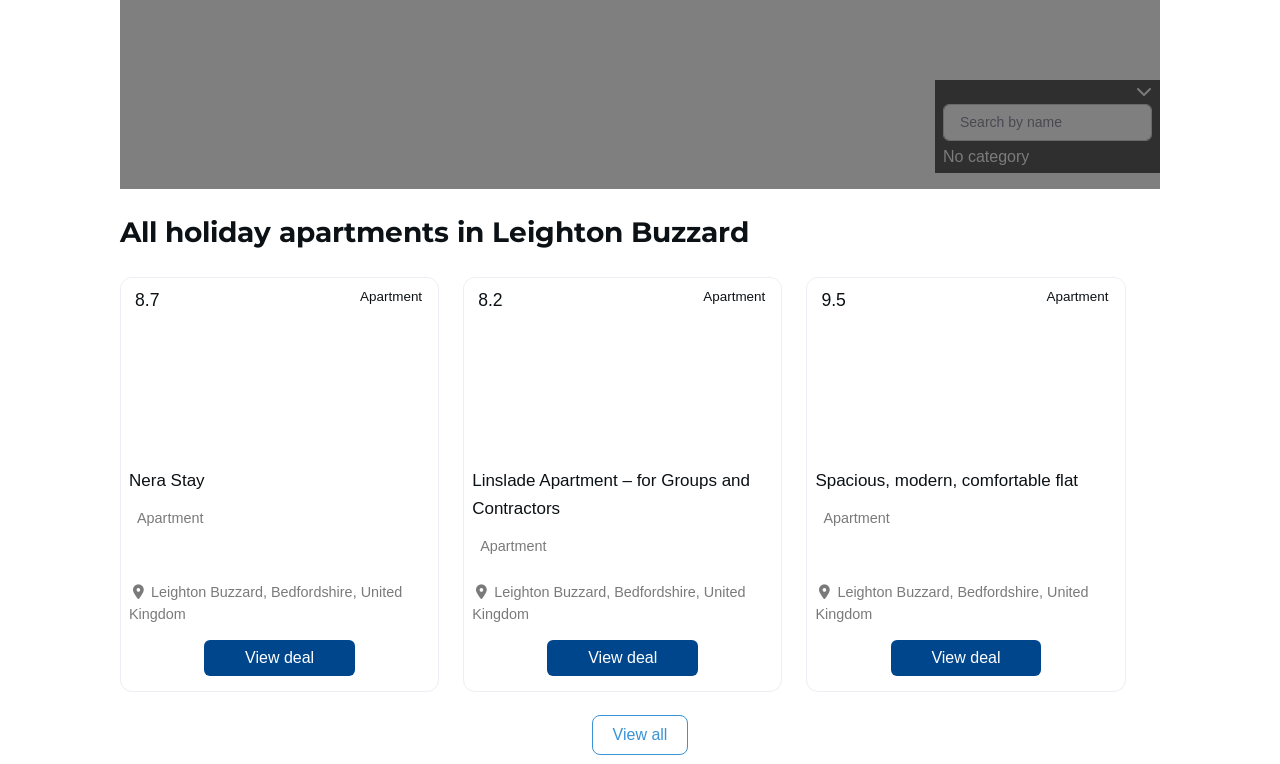Identify the bounding box coordinates for the element you need to click to achieve the following task: "View all". Provide the bounding box coordinates as four float numbers between 0 and 1, in the form [left, top, right, bottom].

[0.463, 0.936, 0.537, 0.989]